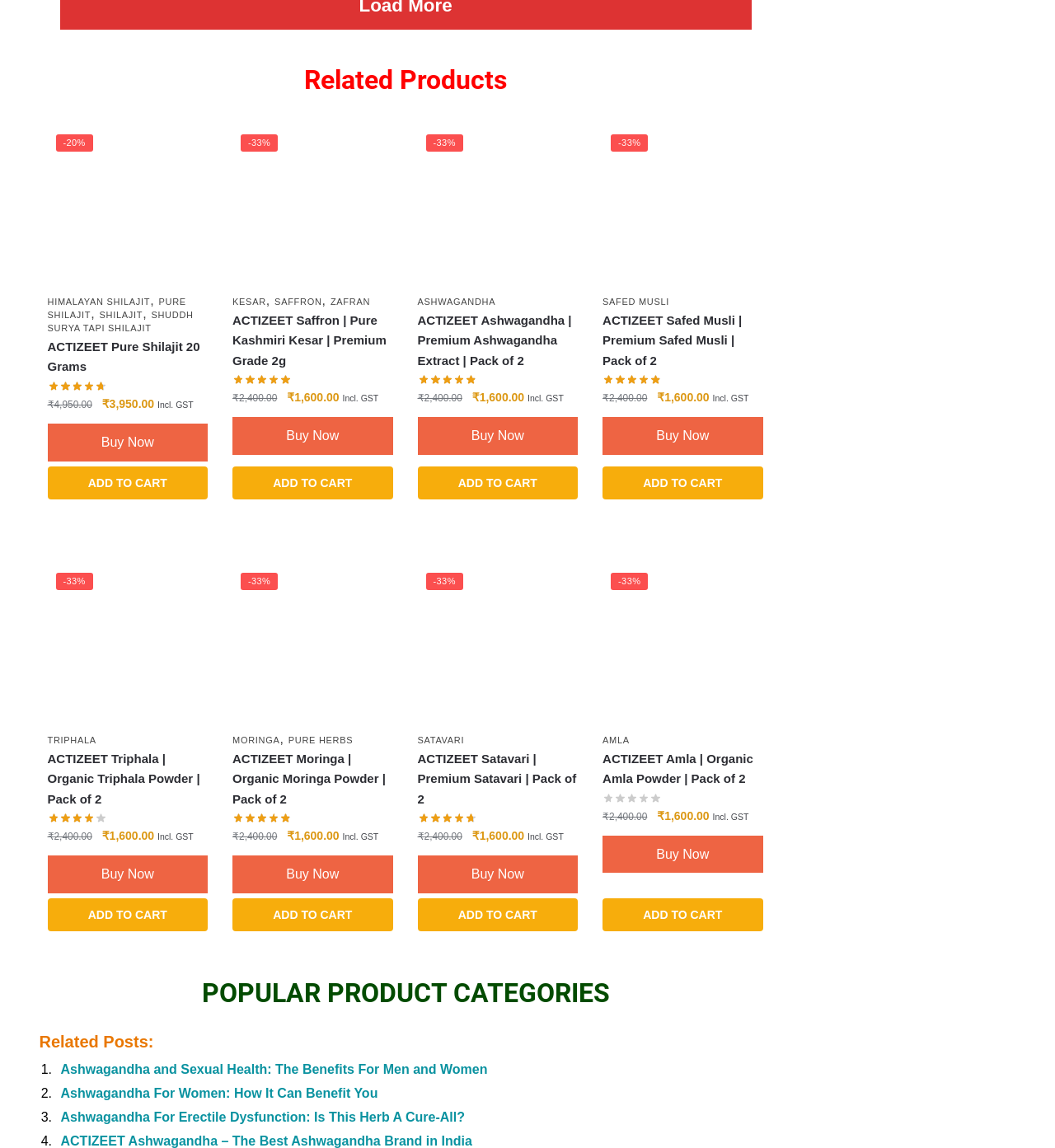Please answer the following question using a single word or phrase: 
What is the rating of the 'ACTIZEET Pure Shilajit 20 Grams' product?

4.74 out of 5